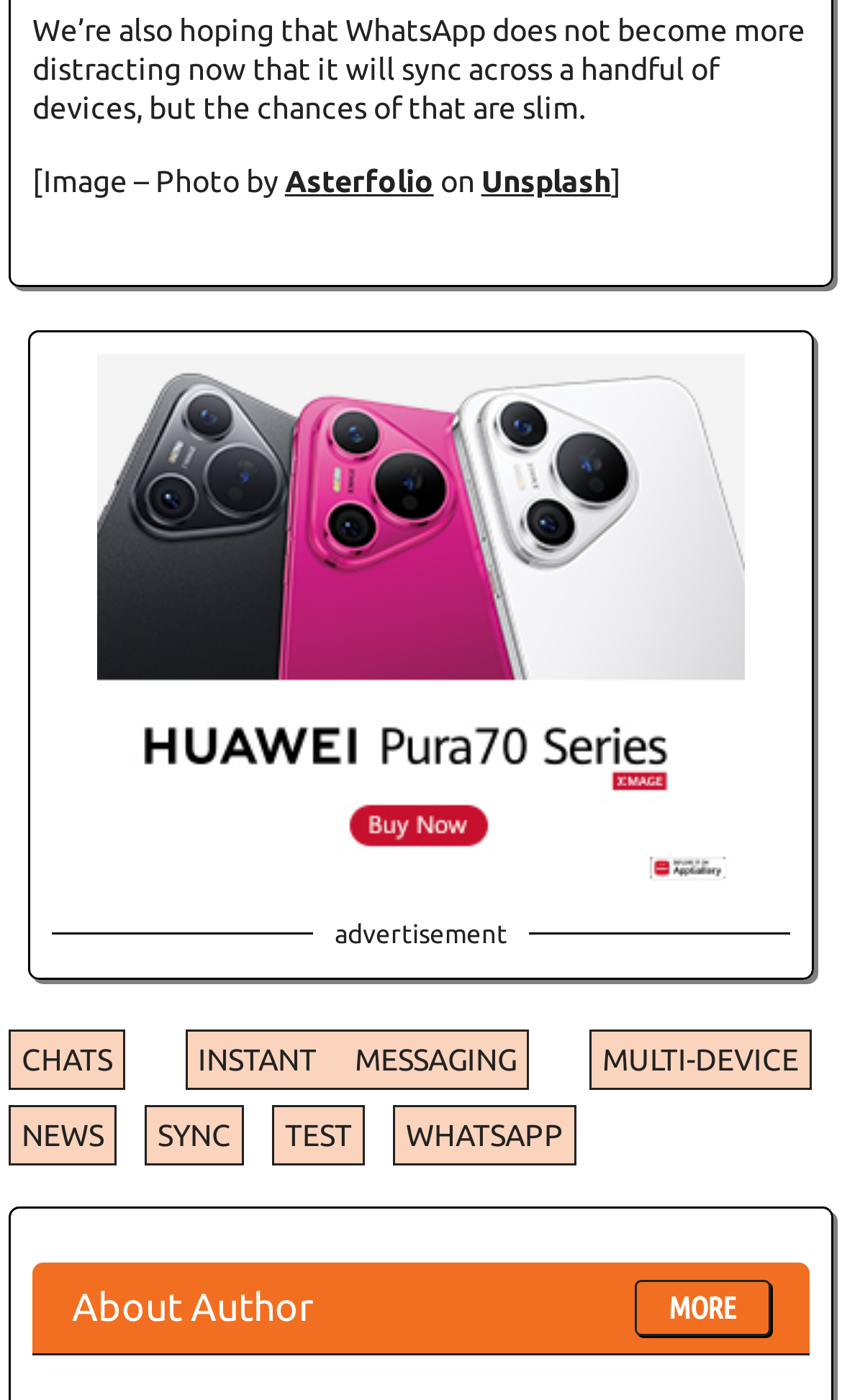Find the bounding box coordinates of the element to click in order to complete this instruction: "click the link to CHATS". The bounding box coordinates must be four float numbers between 0 and 1, denoted as [left, top, right, bottom].

[0.01, 0.735, 0.148, 0.778]